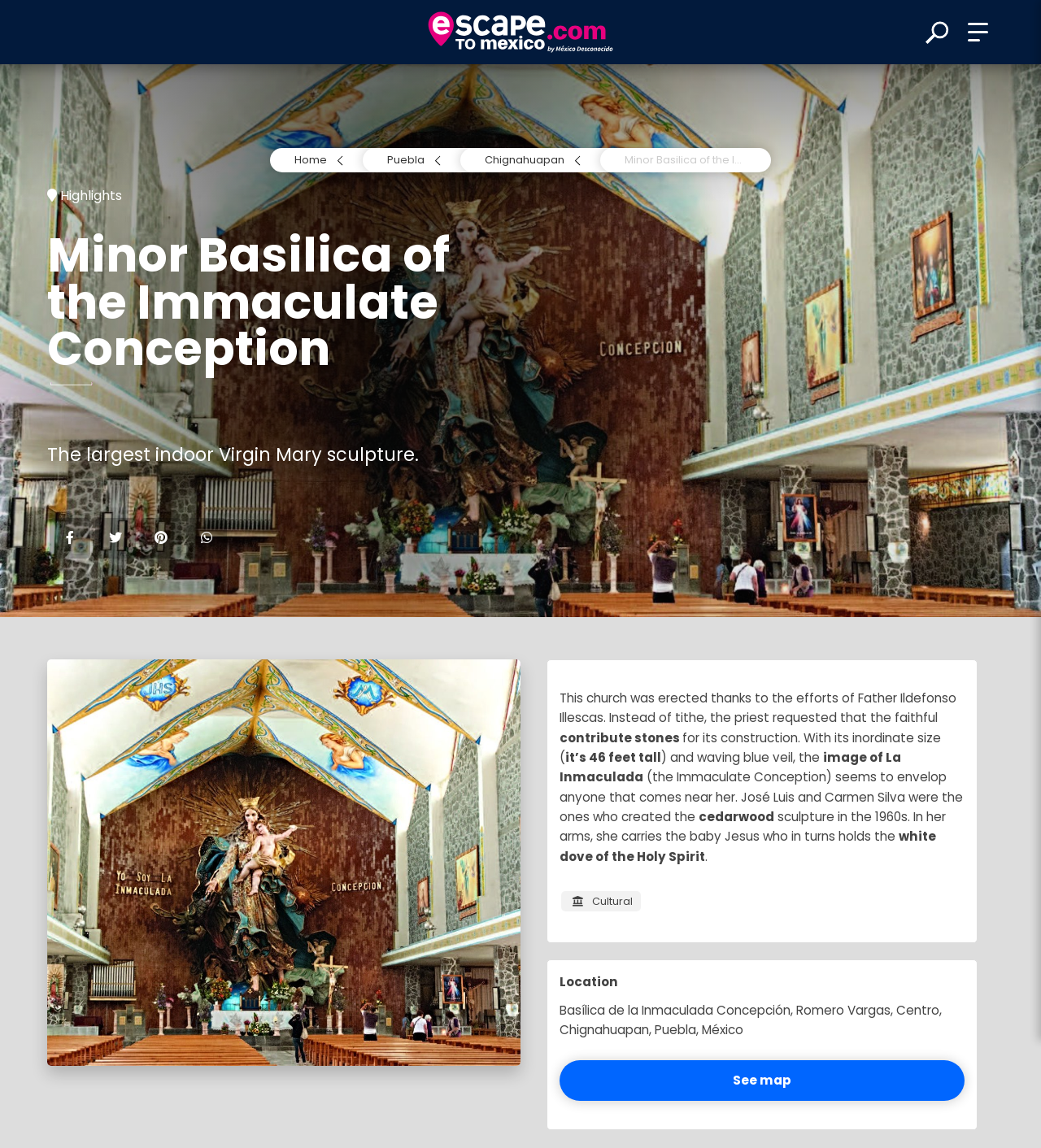Please reply to the following question using a single word or phrase: 
Where is the basilica located?

Chignahuapan, Puebla, México